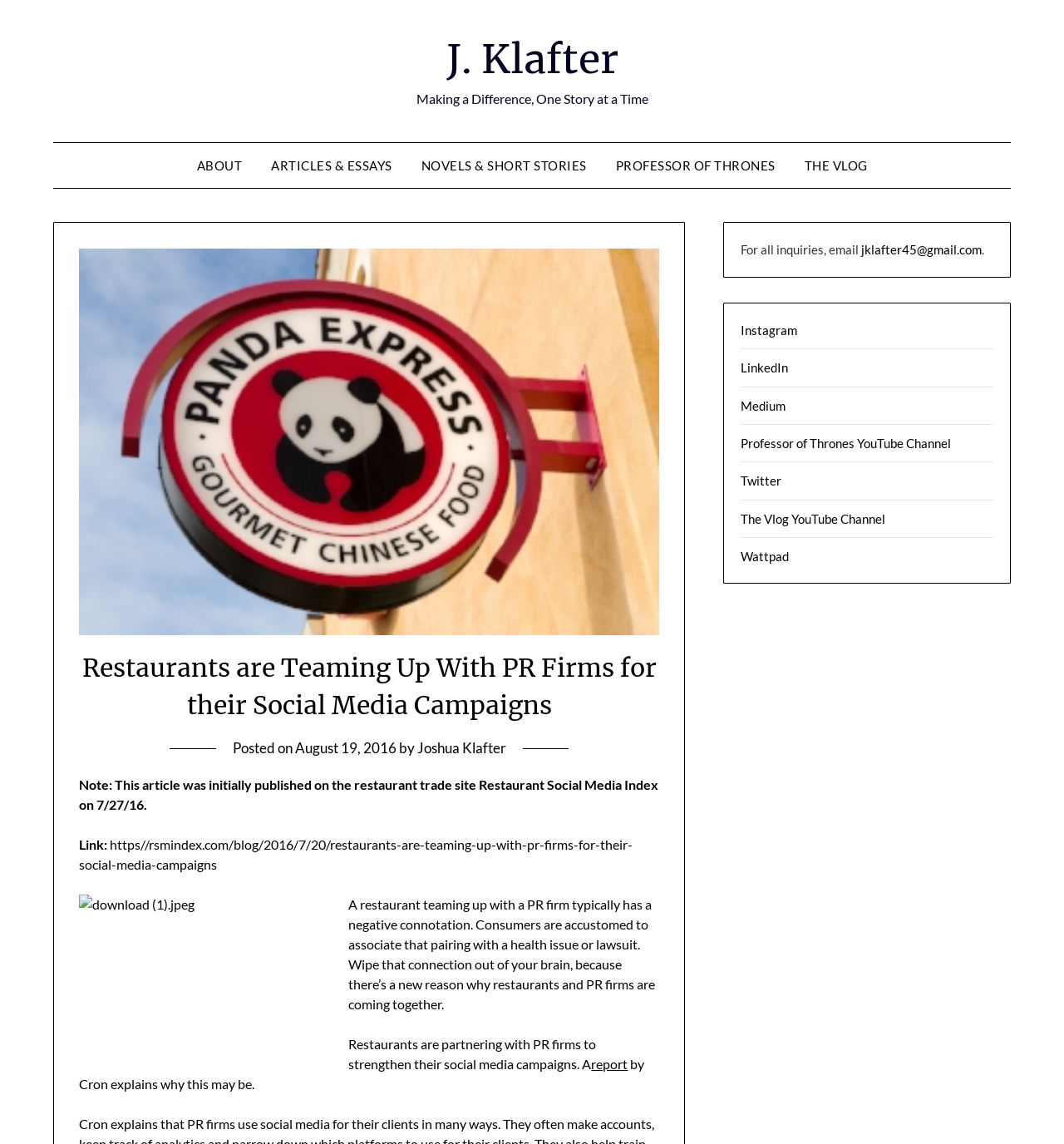Answer the question with a single word or phrase: 
What is the purpose of the link 'https//rsmindex.com/blog/2016/7/20/restaurants-are-teaming-up-with-pr-firms-for-their-social-media-campaigns'?

Original publication link